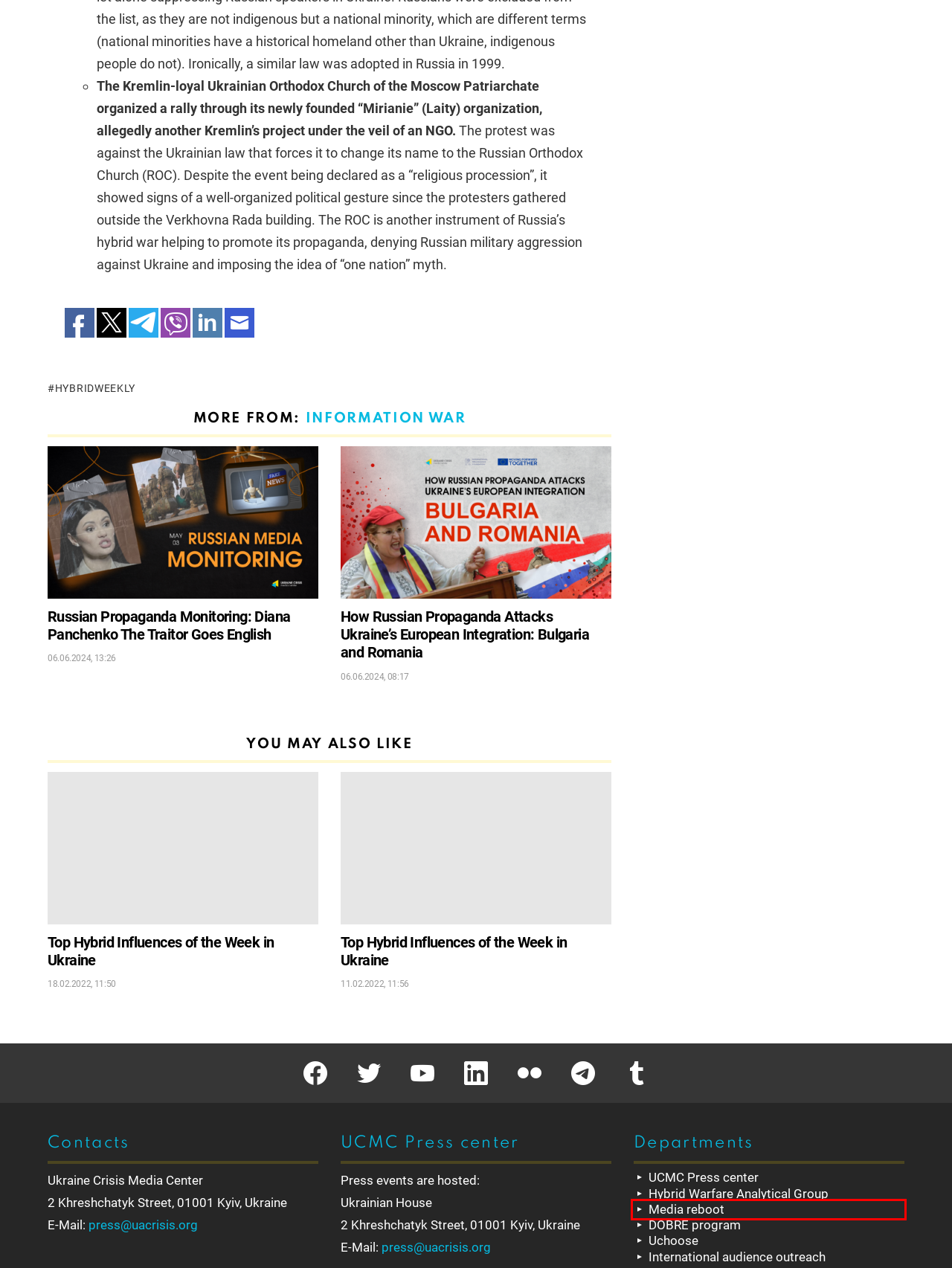Look at the screenshot of a webpage with a red bounding box and select the webpage description that best corresponds to the new page after clicking the element in the red box. Here are the options:
A. Russian Propaganda Monitoring: Diana Panchenko The Traitor Goes English | UACRISIS.ORG
B. International audience outreach - Uacrisis.org
C. How Russian Propaganda Attacks Ukraine's European Integration: Bulgaria and Romania | UACRISIS.ORG
D. Media reboot - Uacrisis.org
E. Information war - Ukraine Crisis Media Center - UACRISIS.ORG
F. DOBRE program - Ukraine Crisis Media Center - UACRISIS.ORG
G. HybridWeekly - Ukraine Crisis Media Center - UACRISIS.ORG
H. UCHOOSE - Uacrisis.org

D